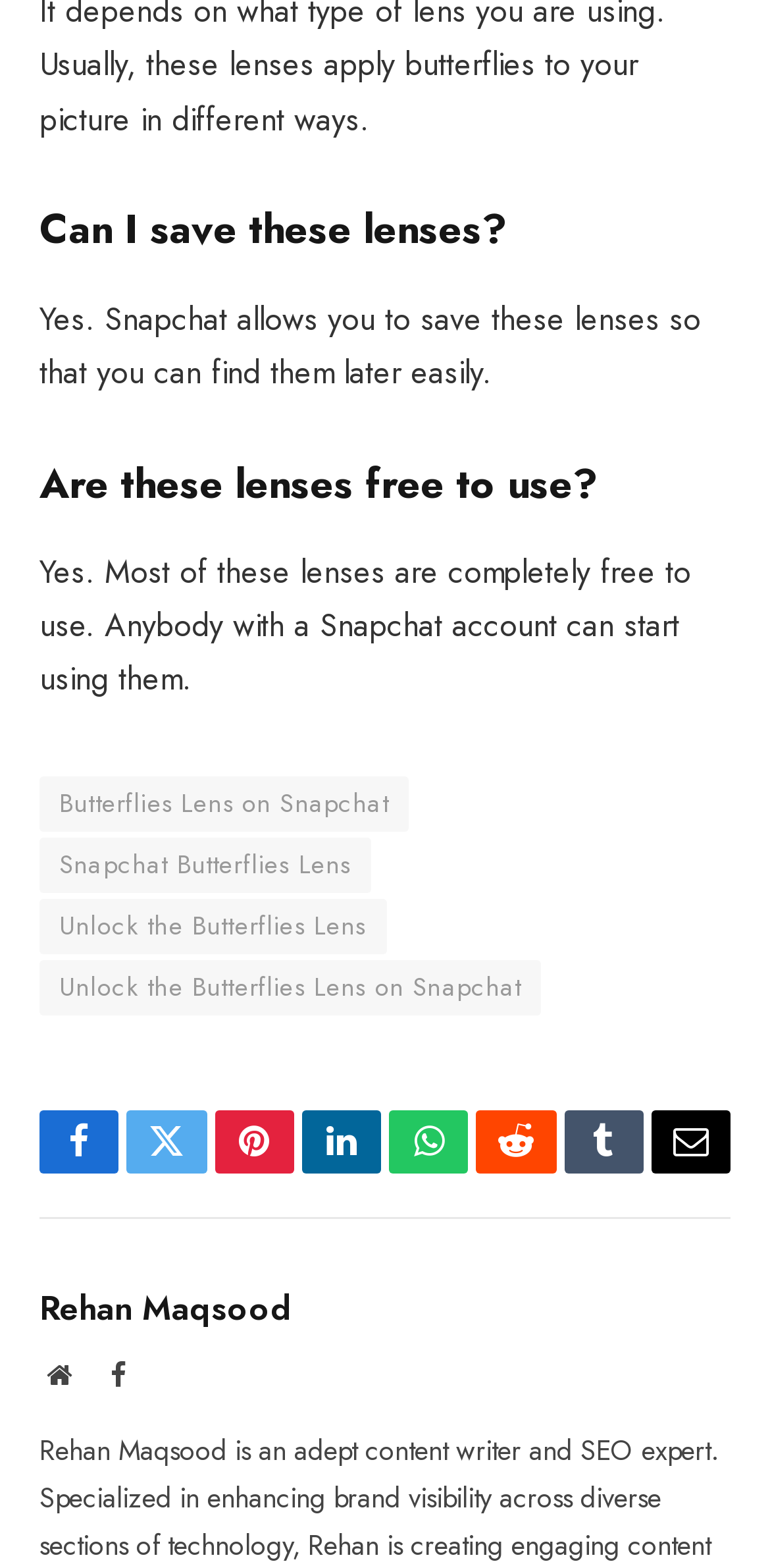Identify the bounding box coordinates of the clickable region necessary to fulfill the following instruction: "Read about 'Can I save these lenses?'". The bounding box coordinates should be four float numbers between 0 and 1, i.e., [left, top, right, bottom].

[0.051, 0.128, 0.949, 0.167]